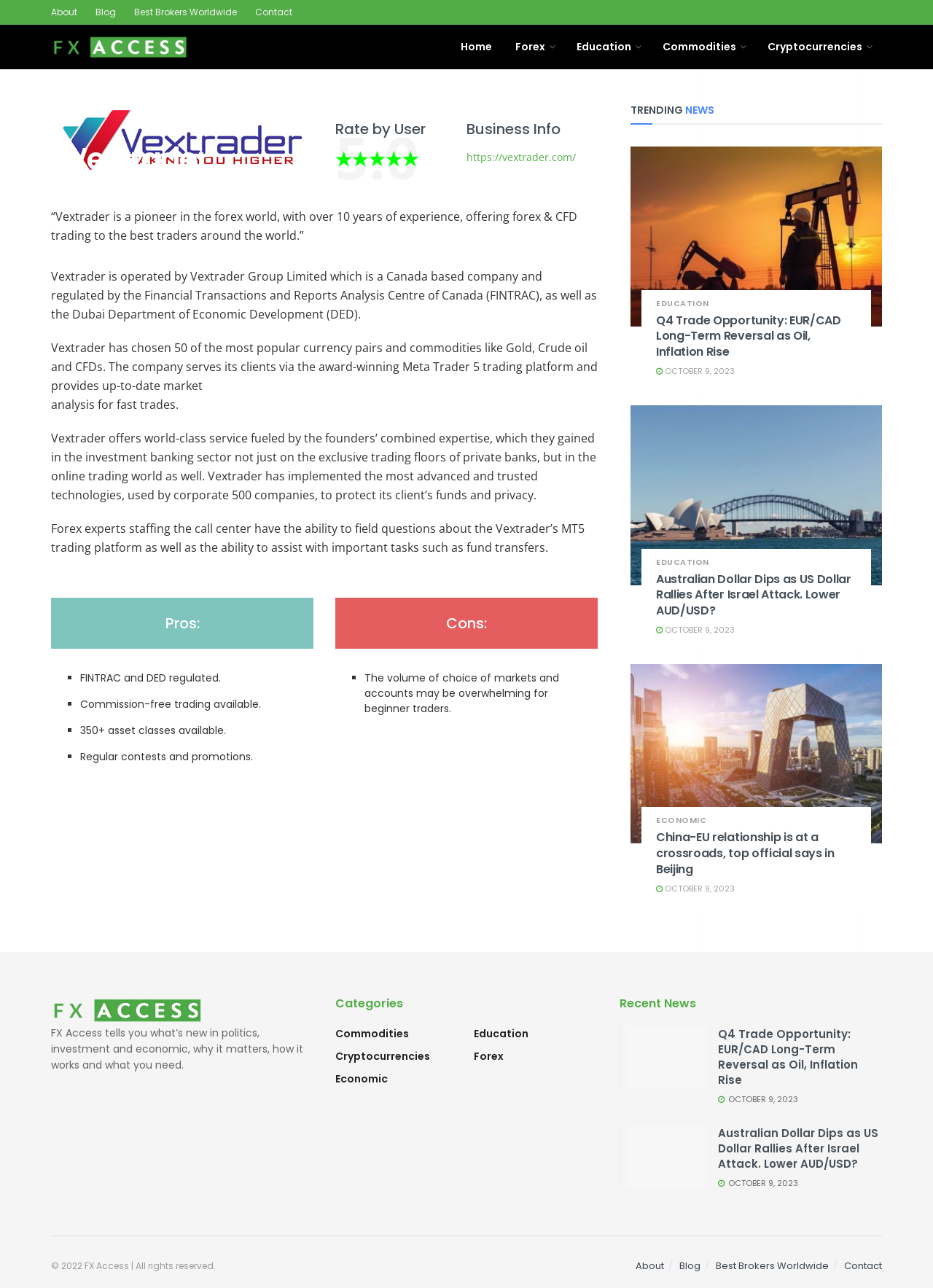Identify the bounding box coordinates for the element you need to click to achieve the following task: "Visit the 'Forex' page". The coordinates must be four float values ranging from 0 to 1, formatted as [left, top, right, bottom].

[0.508, 0.814, 0.54, 0.826]